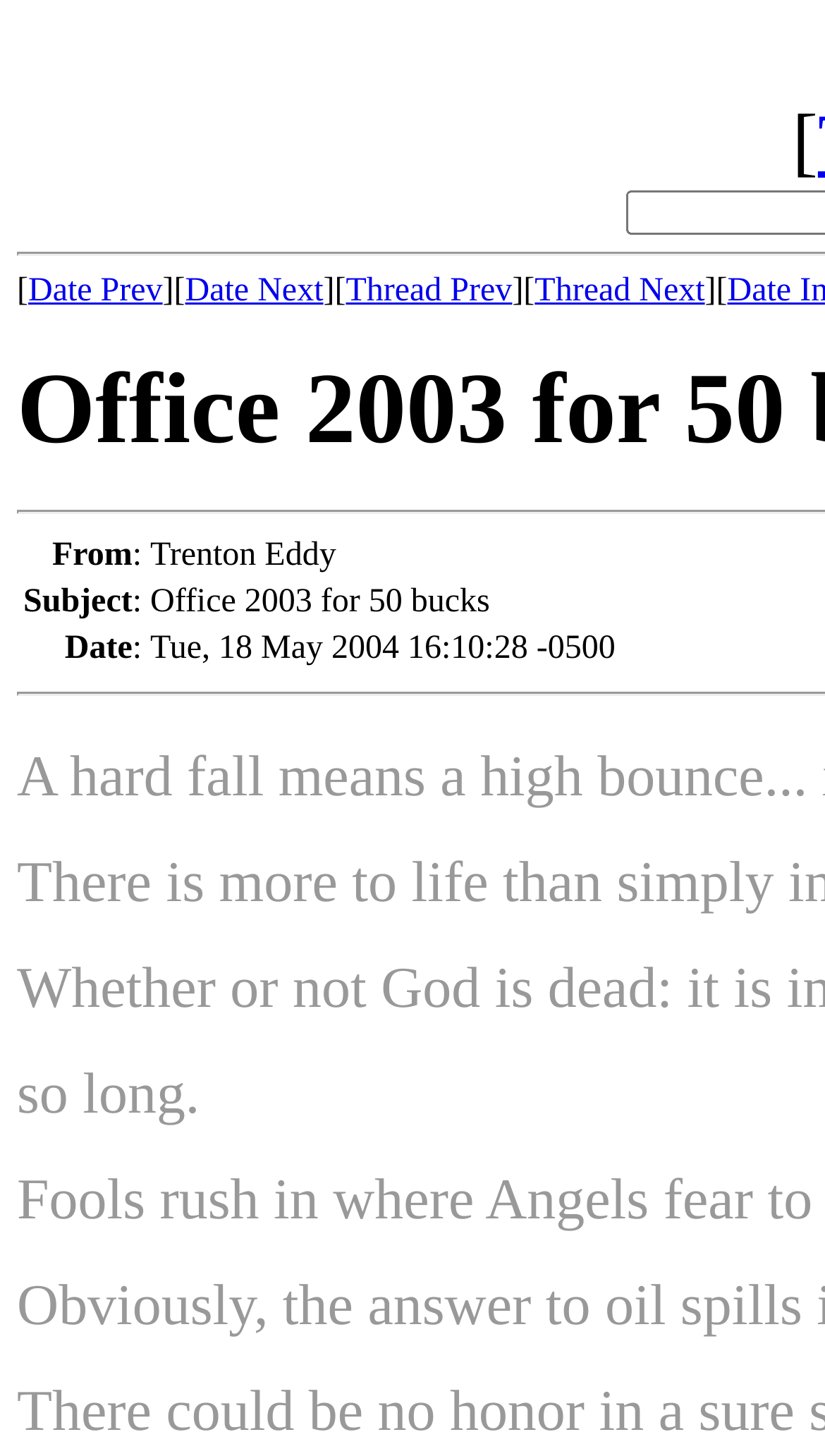Using the given element description, provide the bounding box coordinates (top-left x, top-left y, bottom-right x, bottom-right y) for the corresponding UI element in the screenshot: Thread Prev

[0.419, 0.187, 0.621, 0.212]